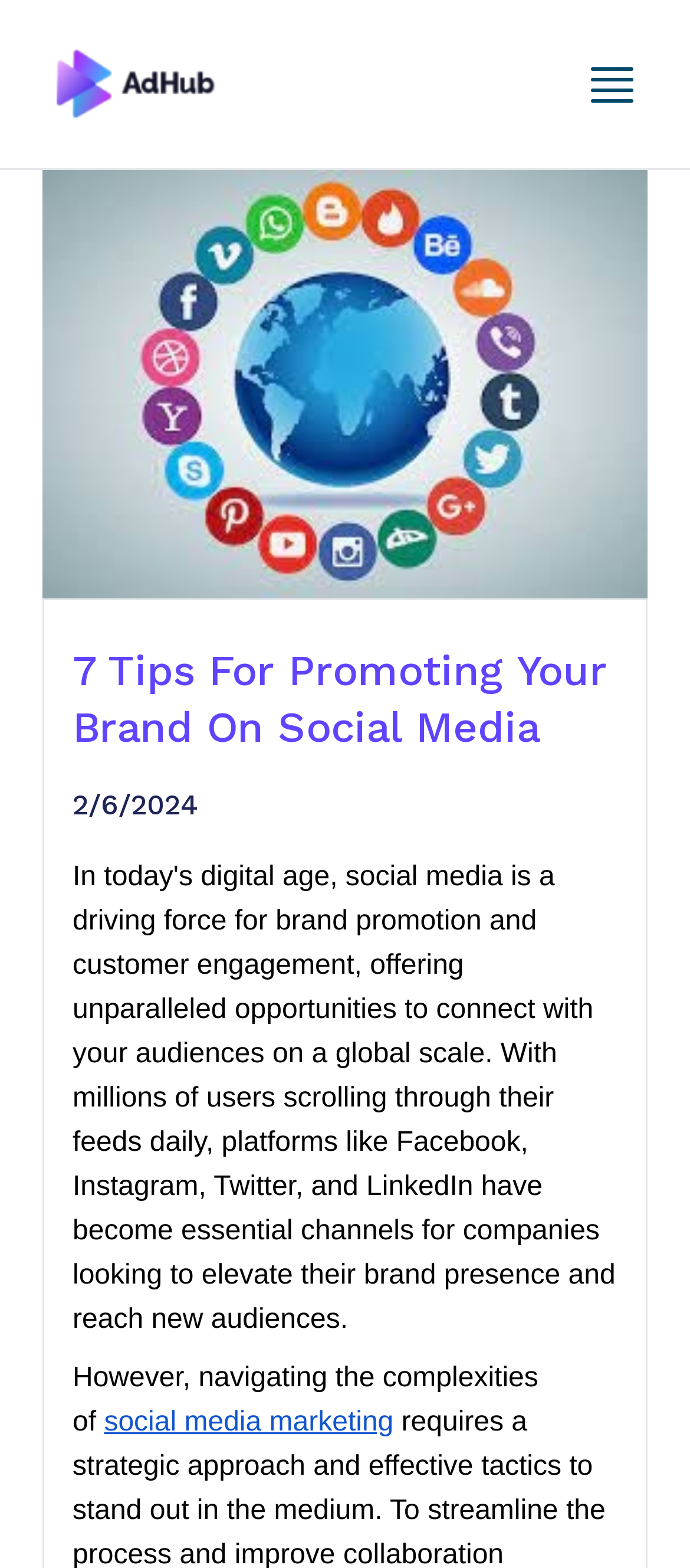Identify the bounding box for the UI element specified in this description: "alt="Toggle Menu"". The coordinates must be four float numbers between 0 and 1, formatted as [left, top, right, bottom].

[0.082, 0.03, 0.313, 0.077]